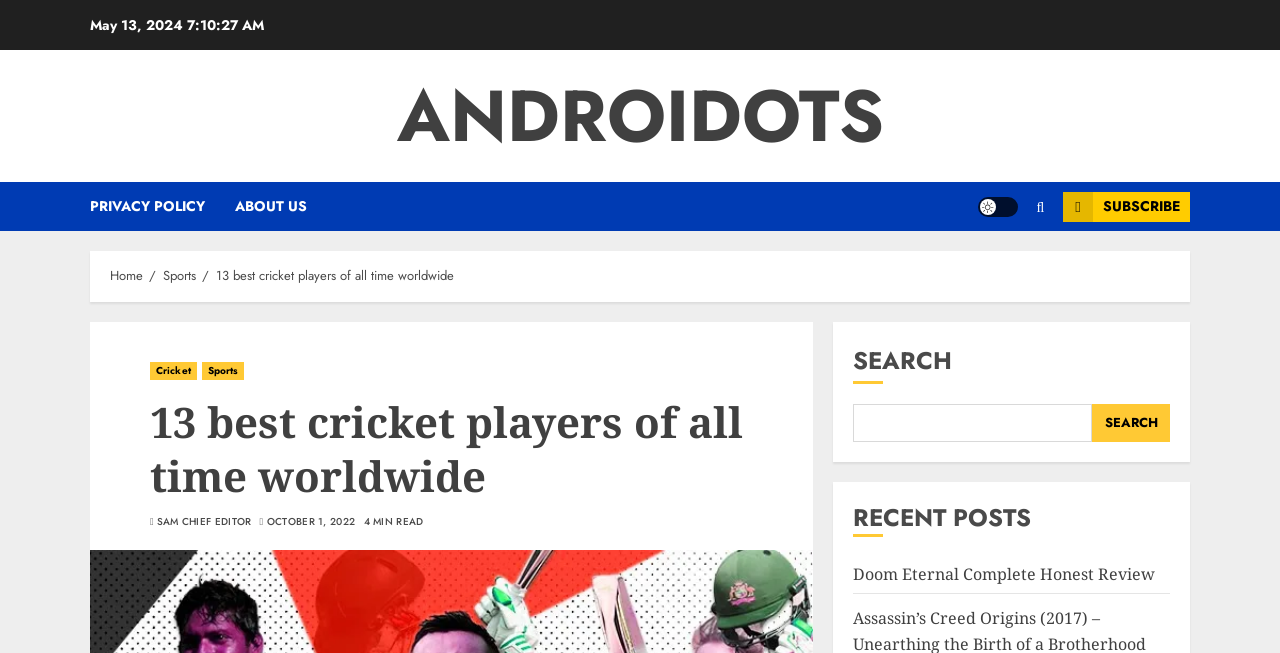What is the estimated reading time of the article?
Please provide a single word or phrase as your answer based on the image.

4 MIN READ